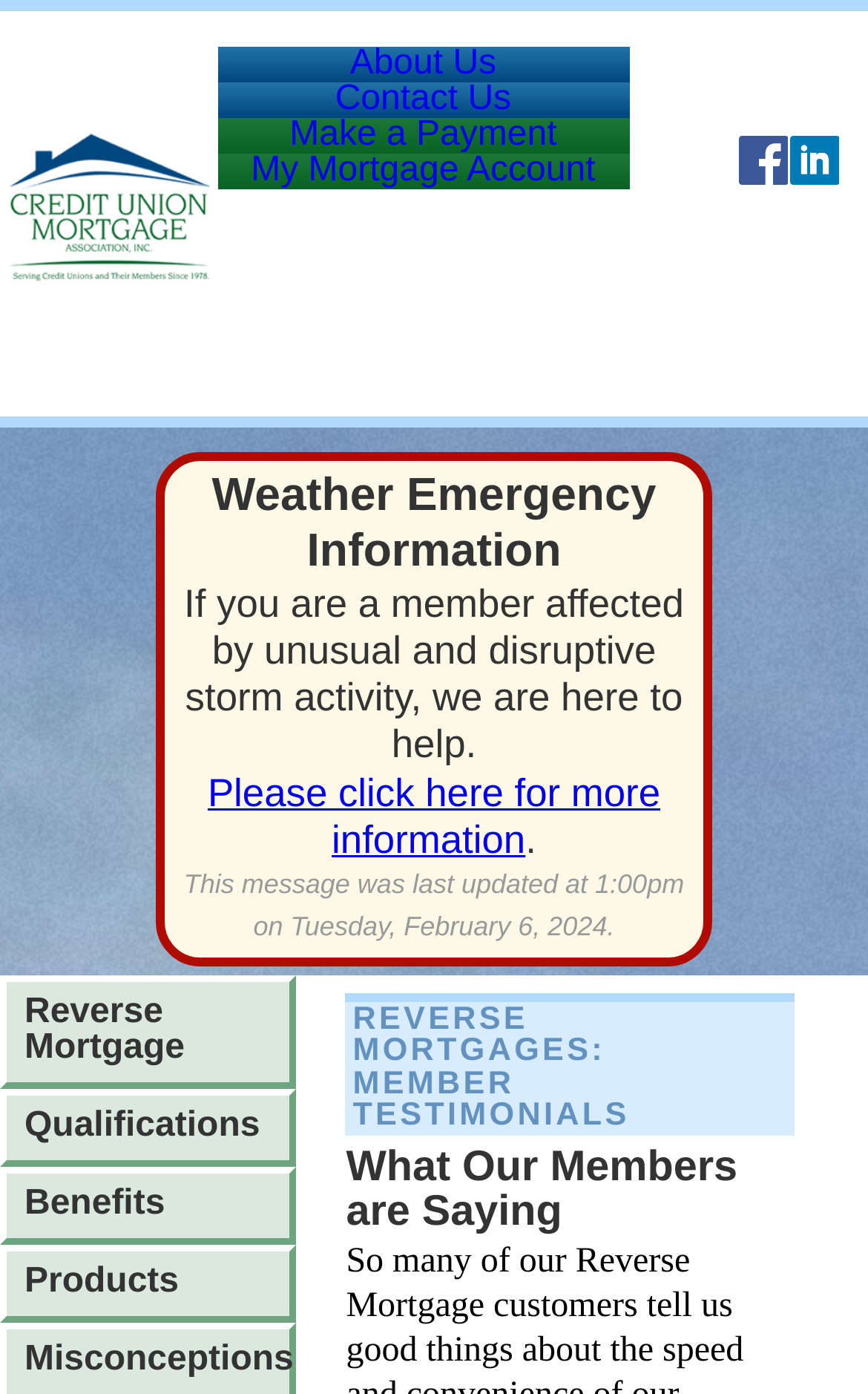Using the details from the image, please elaborate on the following question: How many social media links are available?

I counted the number of social media links available on the webpage, which are Facebook and LinkedIn, and found that there are 2 social media links.